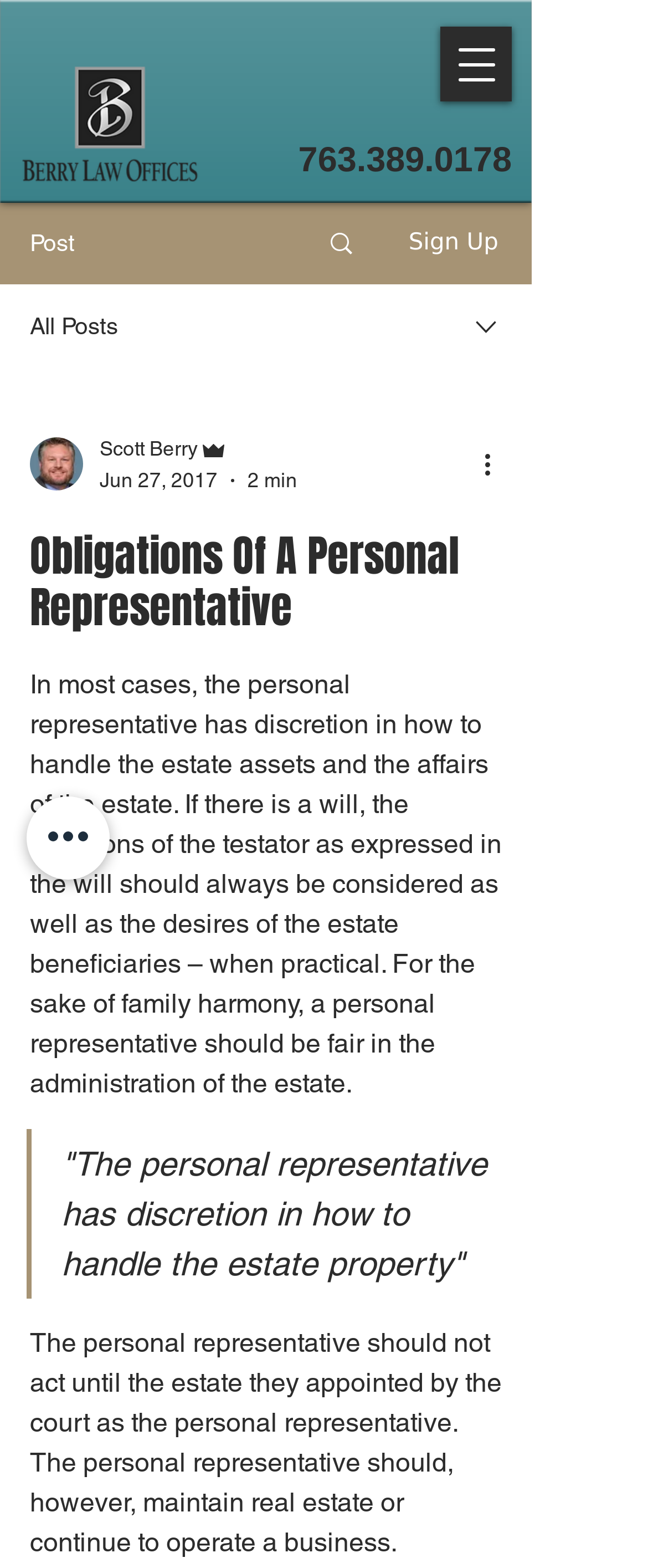What is the phone number on the webpage?
Based on the screenshot, respond with a single word or phrase.

763.389.0178